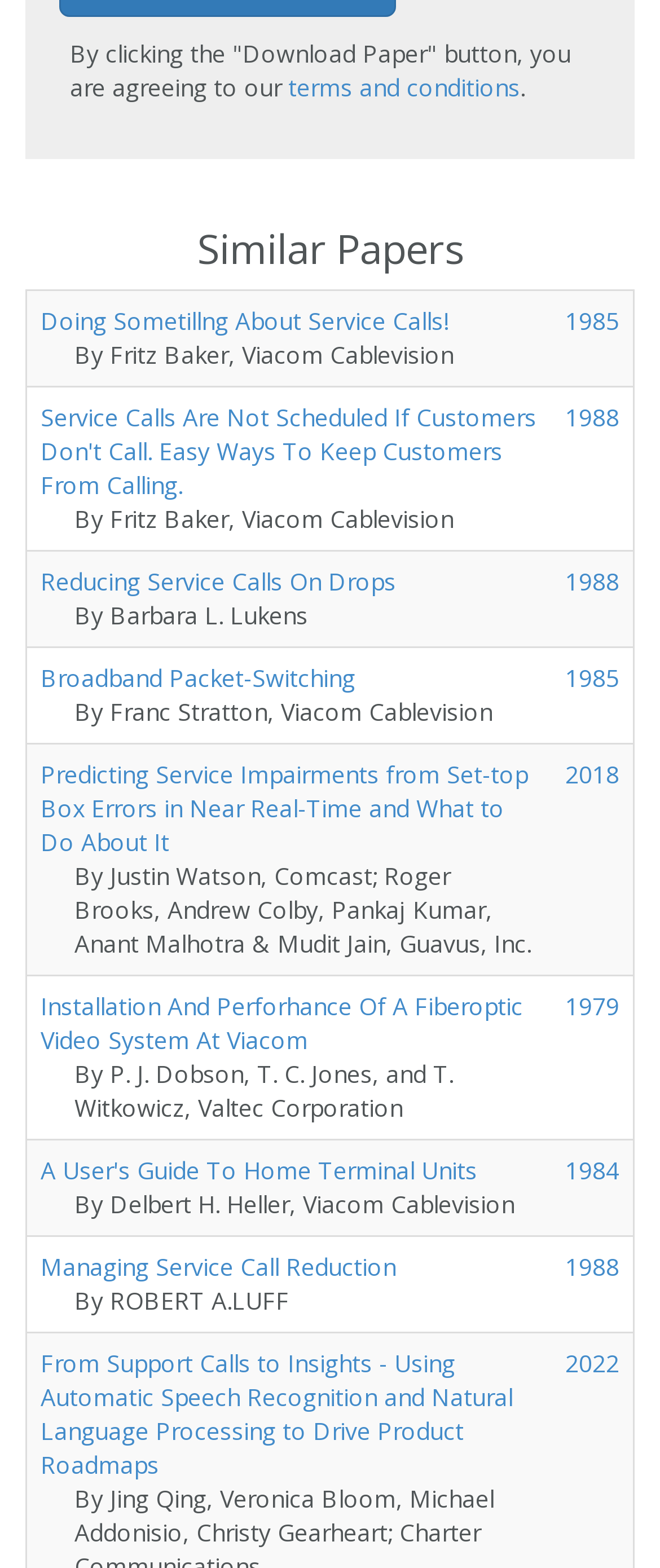Determine the bounding box coordinates of the section I need to click to execute the following instruction: "Click the menu button". Provide the coordinates as four float numbers between 0 and 1, i.e., [left, top, right, bottom].

None